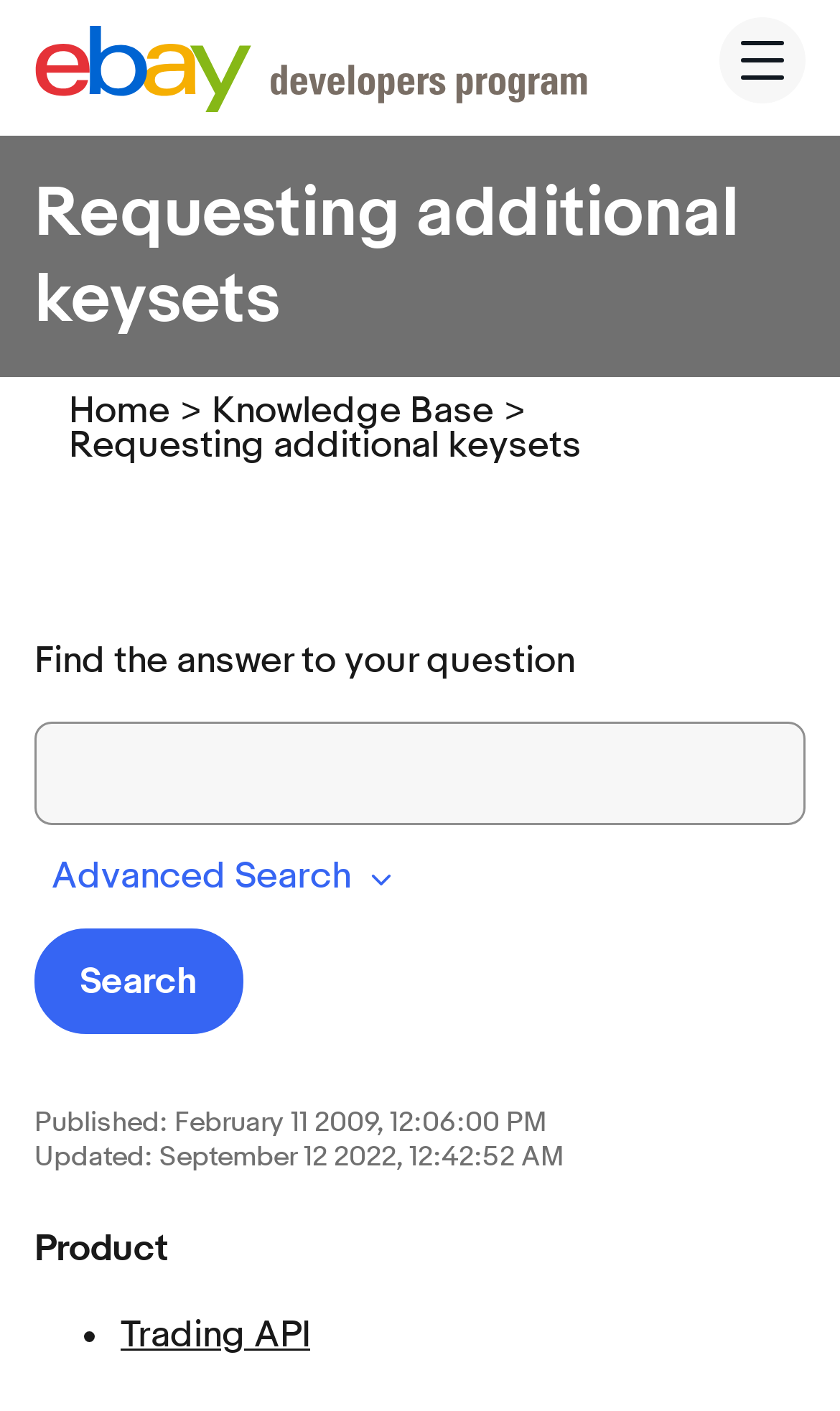How many links are in the site navigation?
Ensure your answer is thorough and detailed.

By examining the site navigation section, I count three links: 'Go to the eBay Developers Program home page', 'Home', and 'Knowledge Base'.